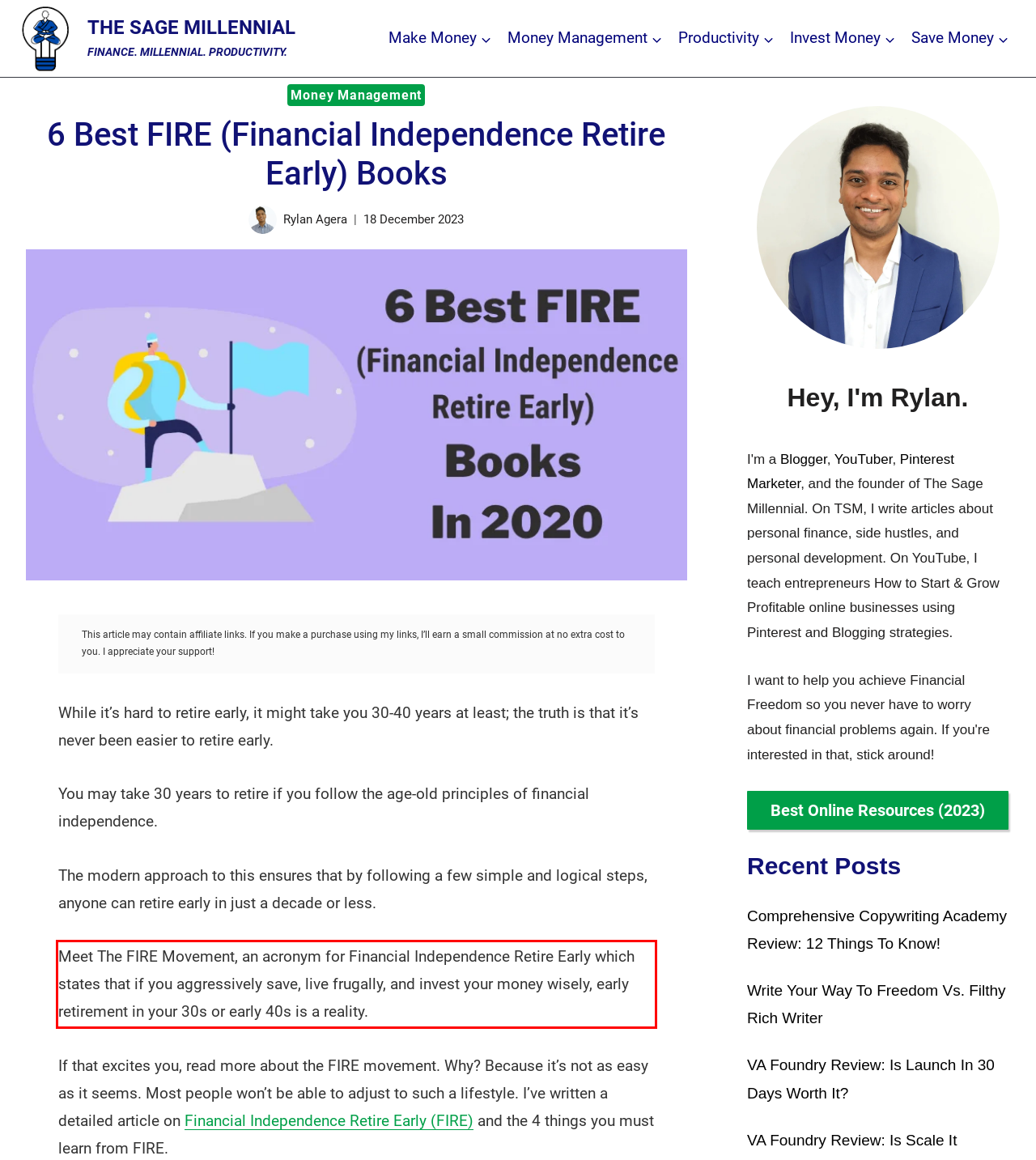Please examine the screenshot of the webpage and read the text present within the red rectangle bounding box.

Meet The FIRE Movement, an acronym for Financial Independence Retire Early which states that if you aggressively save, live frugally, and invest your money wisely, early retirement in your 30s or early 40s is a reality.